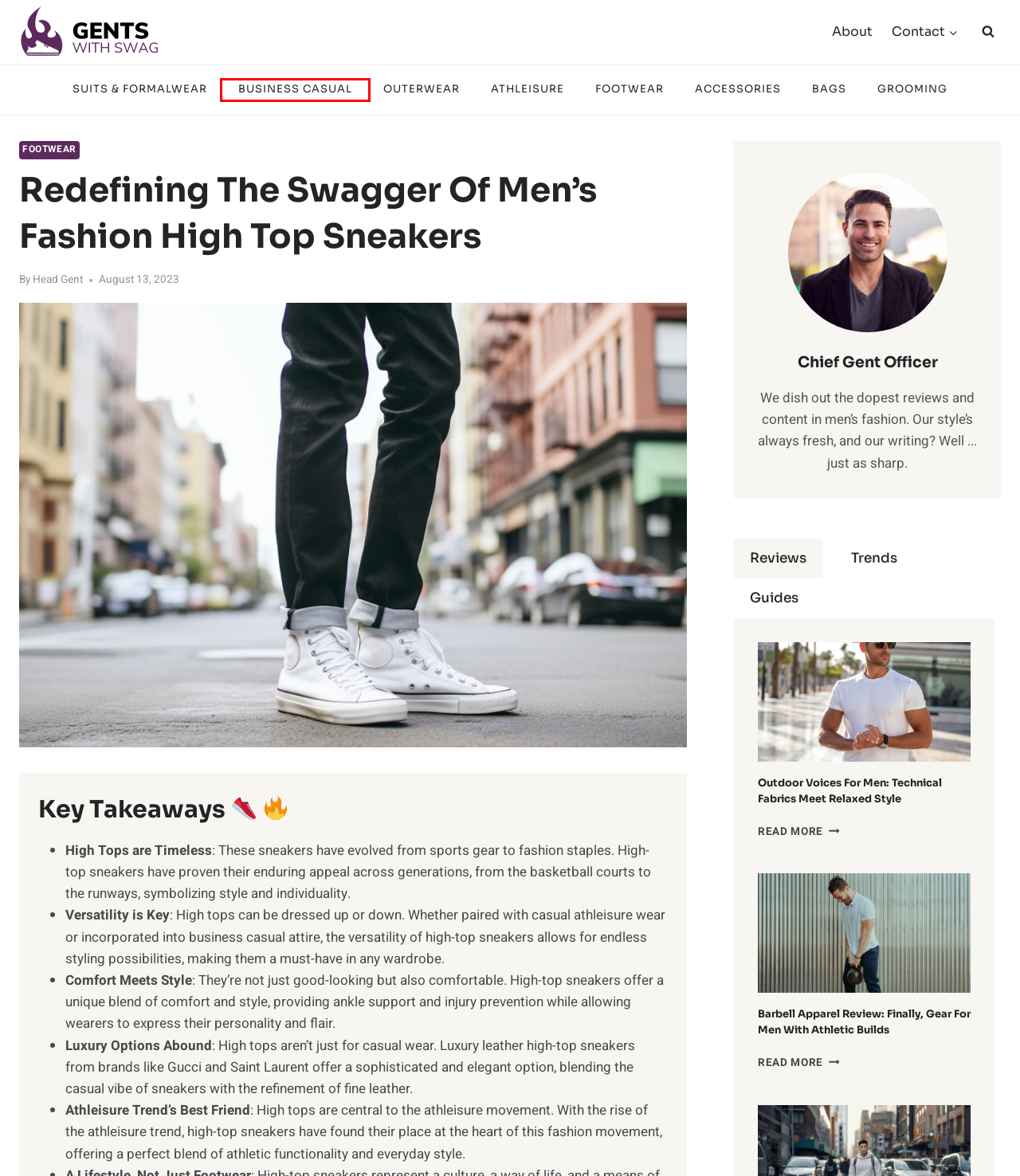You are given a screenshot of a webpage with a red rectangle bounding box. Choose the best webpage description that matches the new webpage after clicking the element in the bounding box. Here are the candidates:
A. Men's Formalwear | Elevate Your Style Gents
B. Outdoor Voices For Men: Technical Fabrics Meet Relaxed Style
C. Men's Outerwear | Elevate Your Style Gents
D. Fashion Accessories for Men | Elevate Your Style Gents
E. About Us - Gents With Swag
F. Men's Athleisure Wear: Learn About The Latest in Men's Fashion
G. Men's Business Casual: Learn About The Latest in Men's Fashion
H. Men's Footwear | Elevate Your Style Gents

G